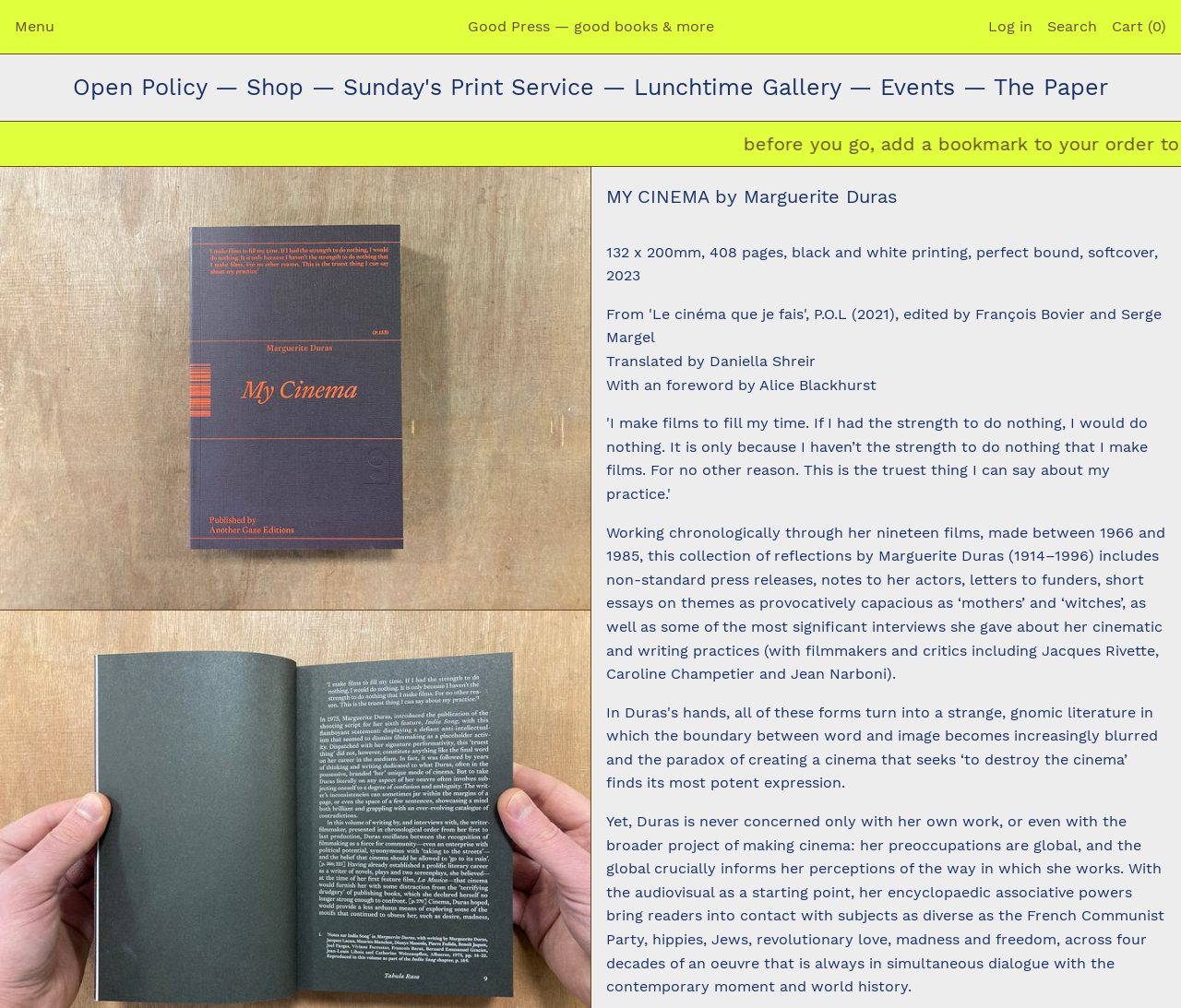Kindly determine the bounding box coordinates for the area that needs to be clicked to execute this instruction: "View the 'Events' page".

[0.745, 0.073, 0.816, 0.099]